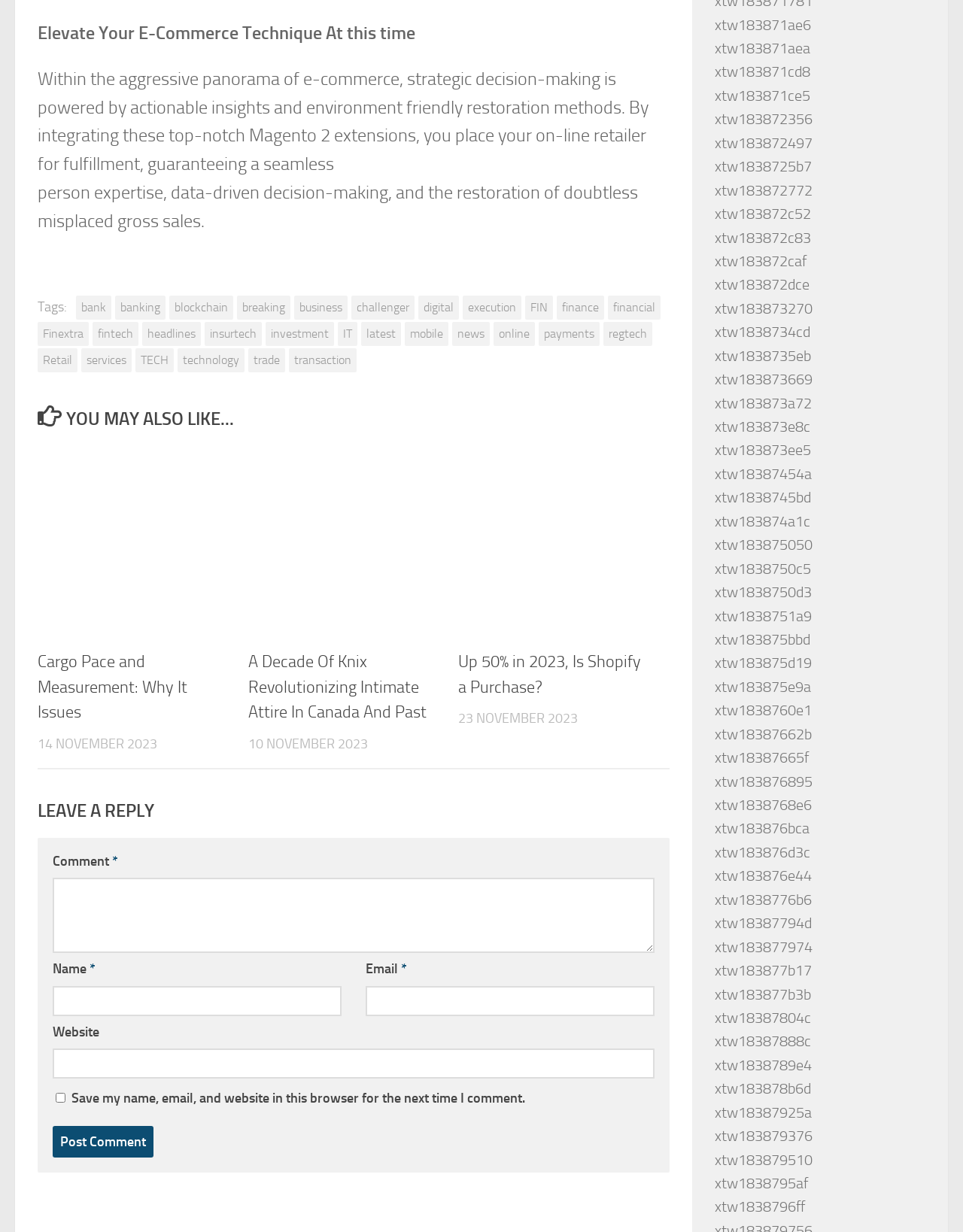Answer in one word or a short phrase: 
What are the tags related to this webpage?

bank, banking, blockchain, etc.